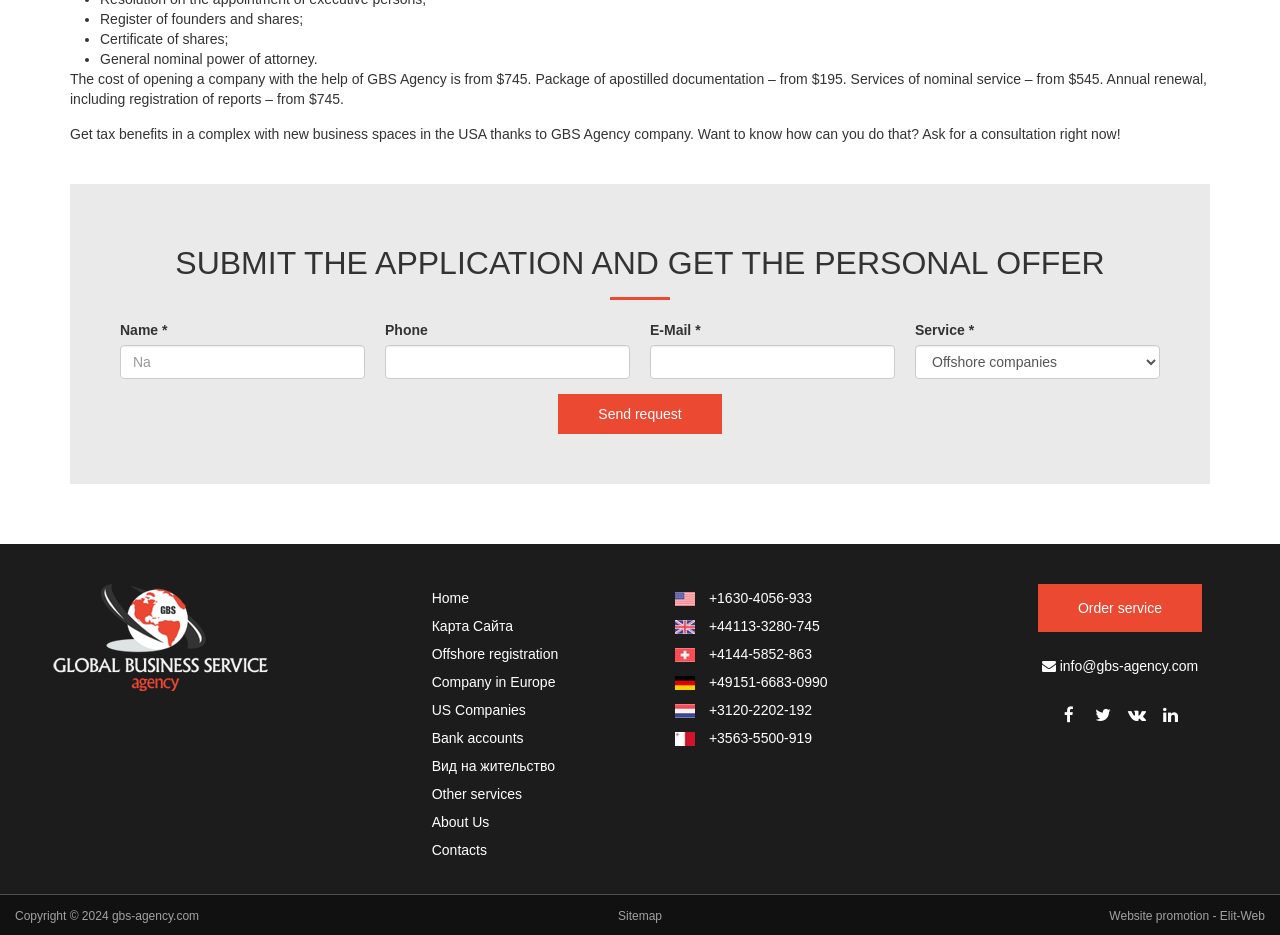Find the bounding box of the web element that fits this description: "Вид на жительство".

[0.337, 0.811, 0.434, 0.828]